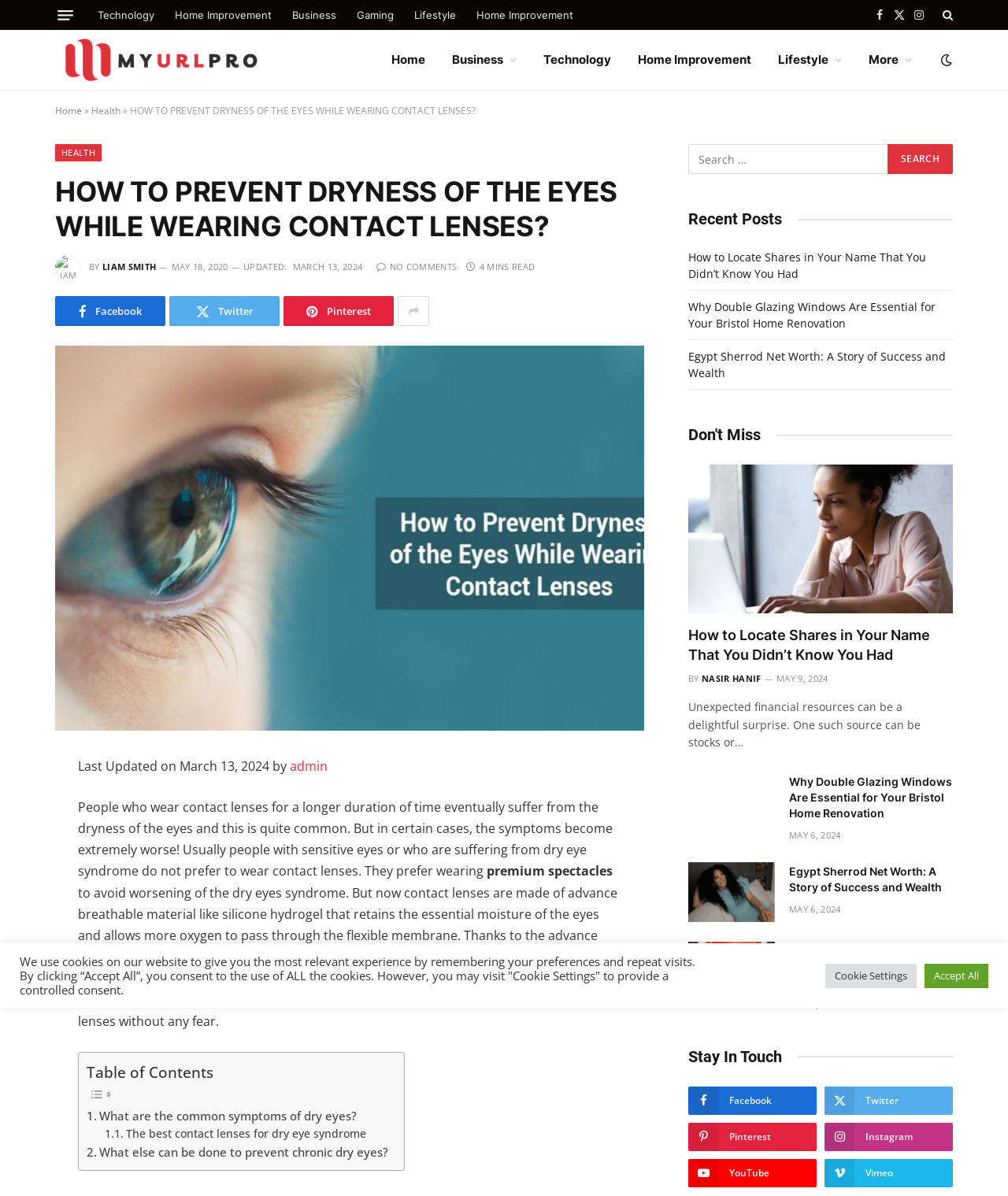Pinpoint the bounding box coordinates of the element you need to click to execute the following instruction: "Click on the 'Home Improvement' link". The bounding box should be represented by four float numbers between 0 and 1, in the format [left, top, right, bottom].

[0.163, 0.0, 0.28, 0.025]